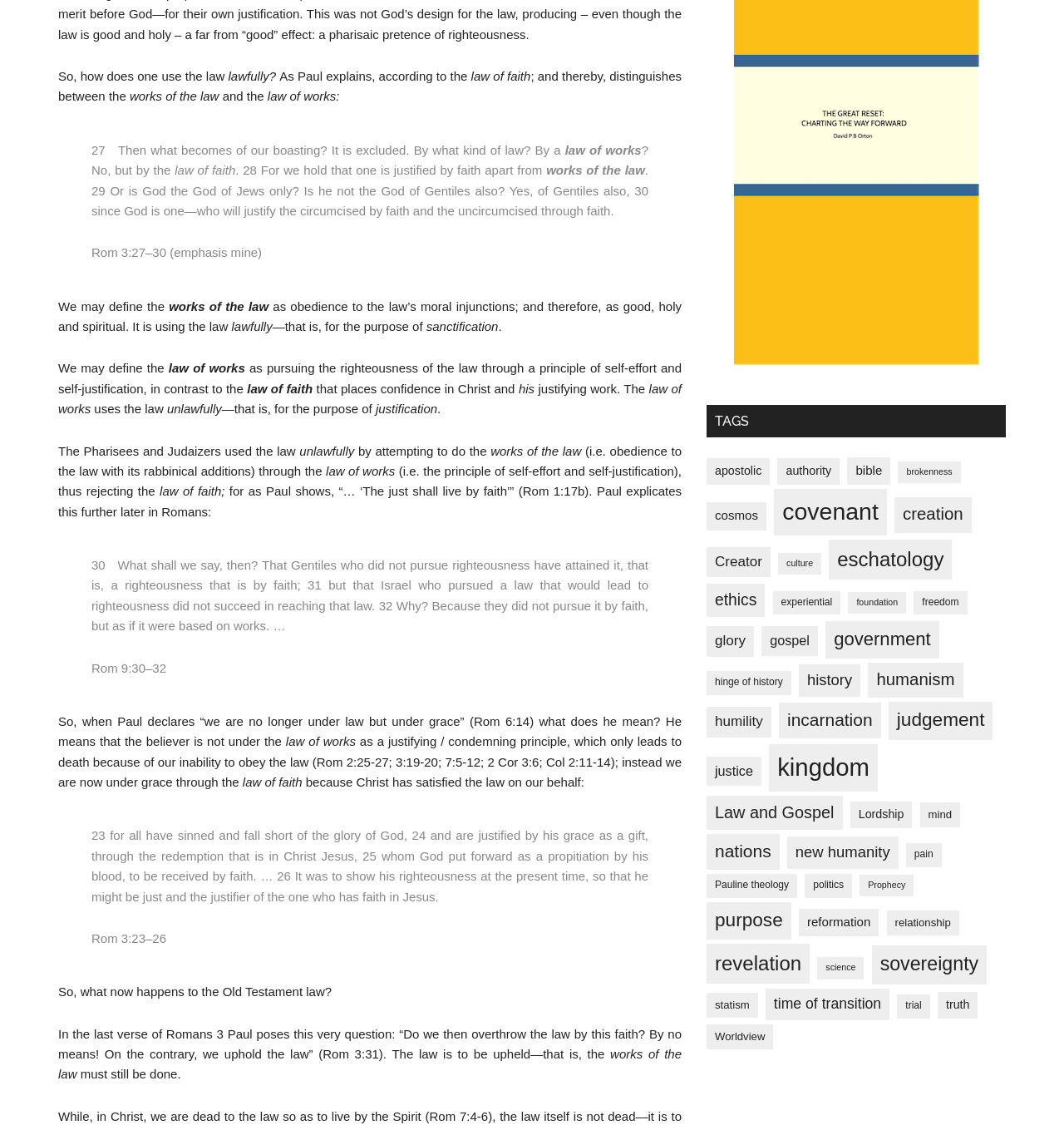What is the scripture reference in the last blockquote?
Based on the visual details in the image, please answer the question thoroughly.

In the last blockquote element, the scripture reference is provided as 'Rom 3:23-26', which is a passage from the Bible.